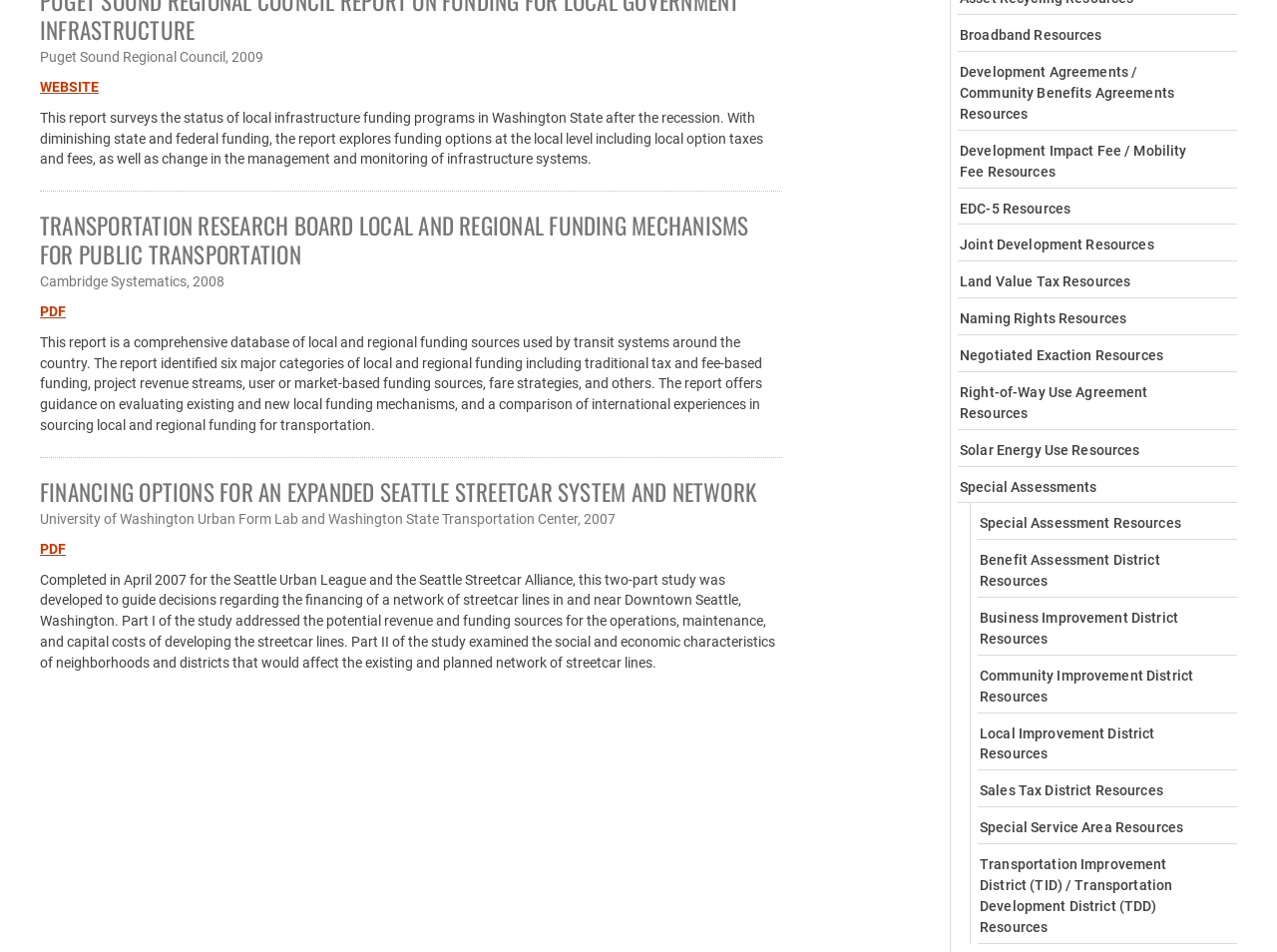Please find the bounding box for the UI component described as follows: "PDF".

[0.031, 0.568, 0.061, 0.586]